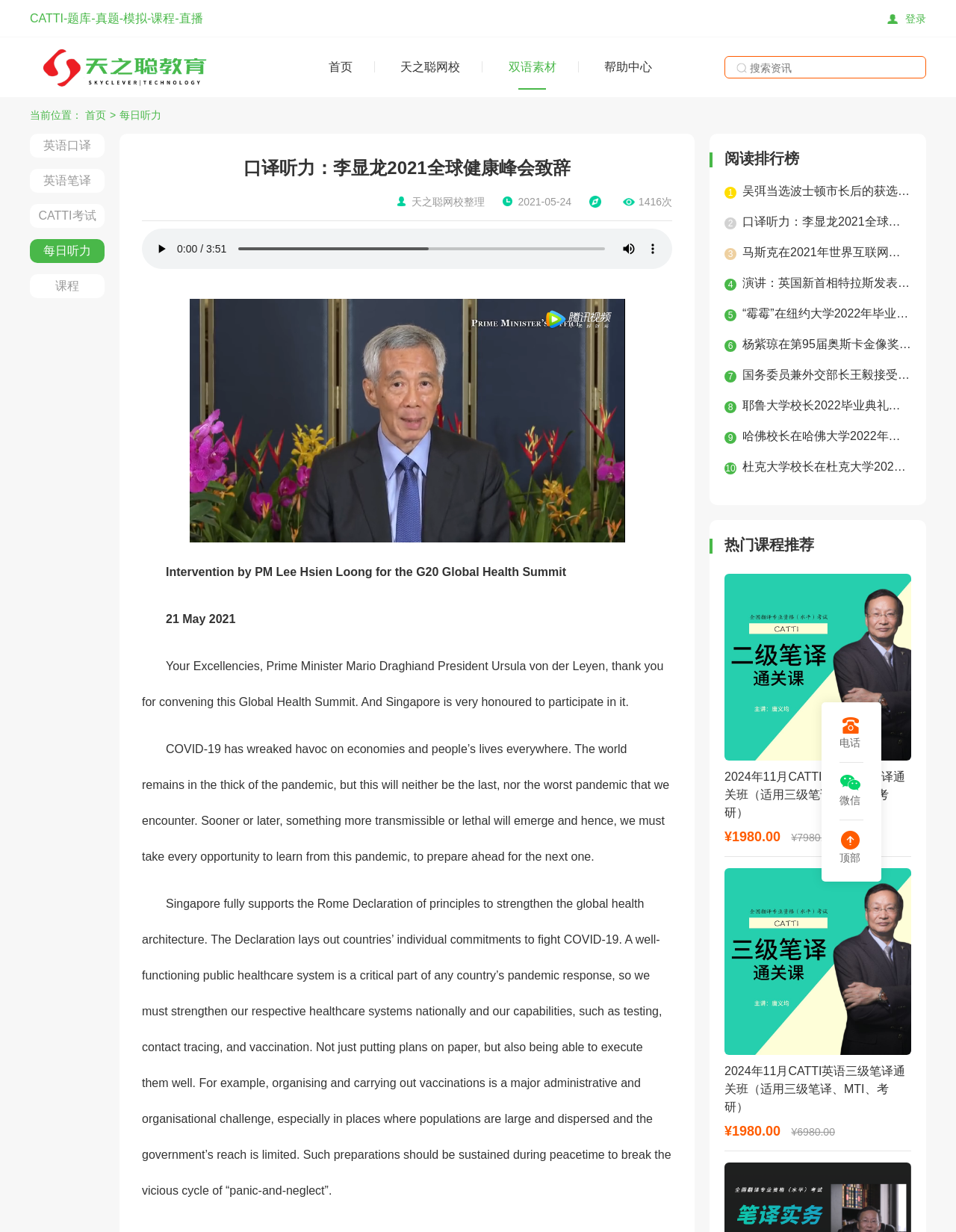Specify the bounding box coordinates of the area to click in order to execute this command: 'view course recommendations'. The coordinates should consist of four float numbers ranging from 0 to 1, and should be formatted as [left, top, right, bottom].

[0.758, 0.434, 0.953, 0.451]